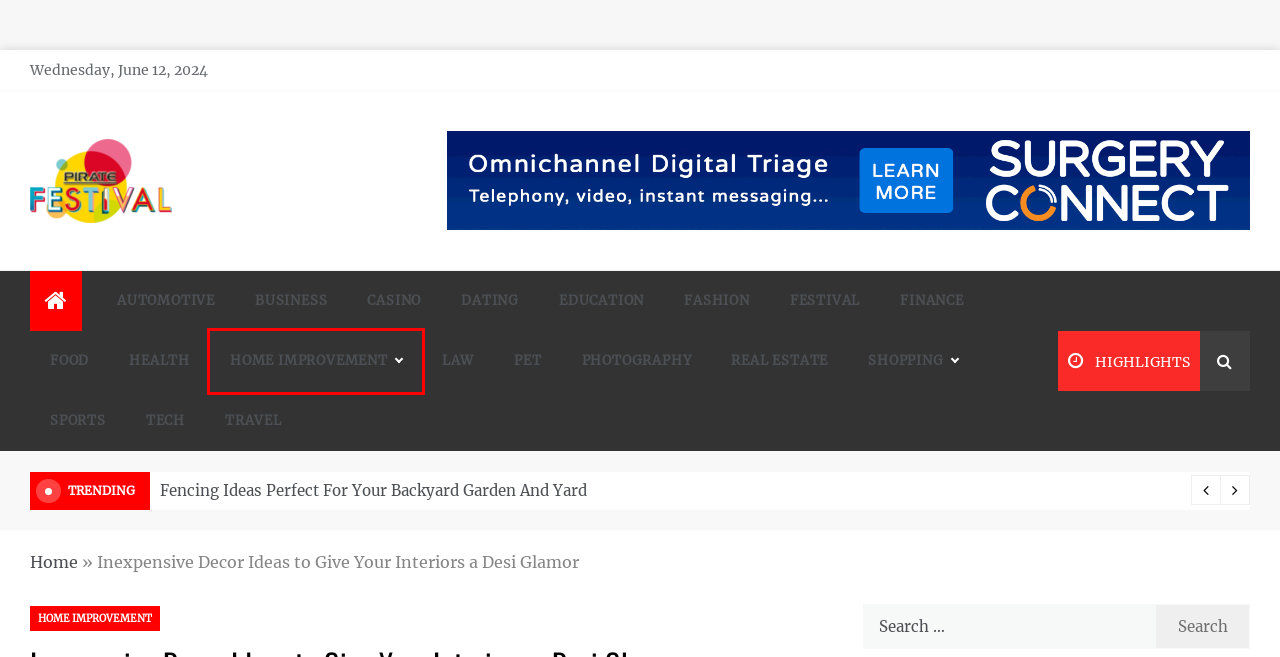Examine the webpage screenshot and identify the UI element enclosed in the red bounding box. Pick the webpage description that most accurately matches the new webpage after clicking the selected element. Here are the candidates:
A. Festival Archives - Pirate Festivals
B. Automotive Archives - Pirate Festivals
C. Travel Archives - Pirate Festivals
D. Home Improvement Archives - Pirate Festivals
E. Tech Archives - Pirate Festivals
F. Food Archives - Pirate Festivals
G. Pet Archives - Pirate Festivals
H. Education Archives - Pirate Festivals

D